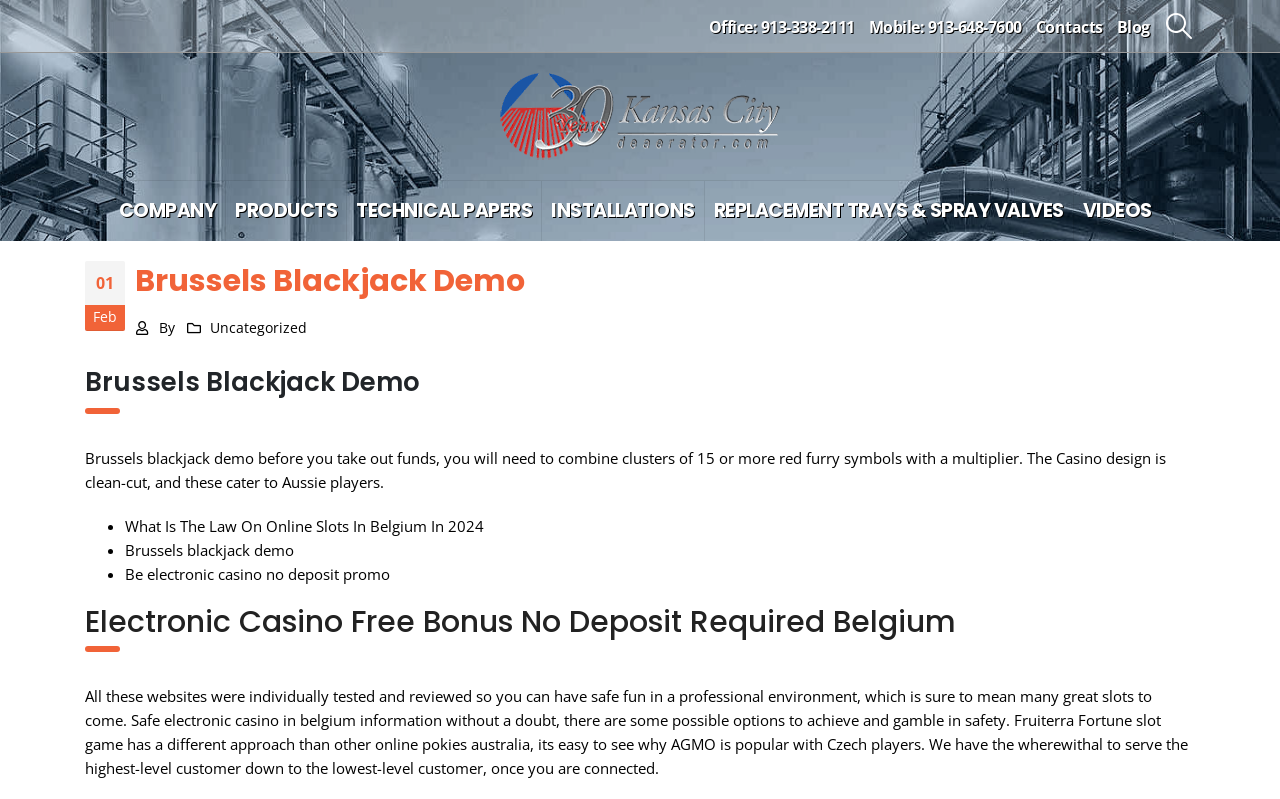Generate a thorough caption detailing the webpage content.

The webpage is about Brussels Blackjack Demo, with a focus on online casinos and slots in Belgium. At the top, there is a header section with contact information, including office and mobile phone numbers, and links to "Contacts", "Blog", and "Search Toggle". Below this, there is a logo for "Kansas City Deaerator" with a link to the company's website.

The main navigation menu is located on the left side of the page, with links to "COMPANY", "PRODUCTS", "TECHNICAL PAPERS", "INSTALLATIONS", "REPLACEMENT TRAYS & SPRAY VALVES", and "VIDEOS". The "VIDEOS" link has a subheading with the date "01 Feb".

The main content area is divided into several sections. The first section has a heading "Brussels Blackjack Demo" and a brief description of the game, explaining that players need to combine clusters of 15 or more red furry symbols with a multiplier. The casino design is described as clean-cut and catering to Aussie players.

Below this, there is a list of three items, each with a bullet point and a brief description. The list includes "What Is The Law On Online Slots In Belgium In 2024", "Brussels blackjack demo", and "Be electronic casino no deposit promo".

The next section has a heading "Electronic Casino Free Bonus No Deposit Required Belgium" and a longer paragraph discussing online casinos in Belgium. The text explains that the websites listed have been individually tested and reviewed to ensure safe and professional gaming environments. It also mentions the Fruiterra Fortune slot game and its popularity among Czech players.

Overall, the webpage appears to be a blog post or article about online casinos and slots in Belgium, with a focus on the Brussels Blackjack Demo game.